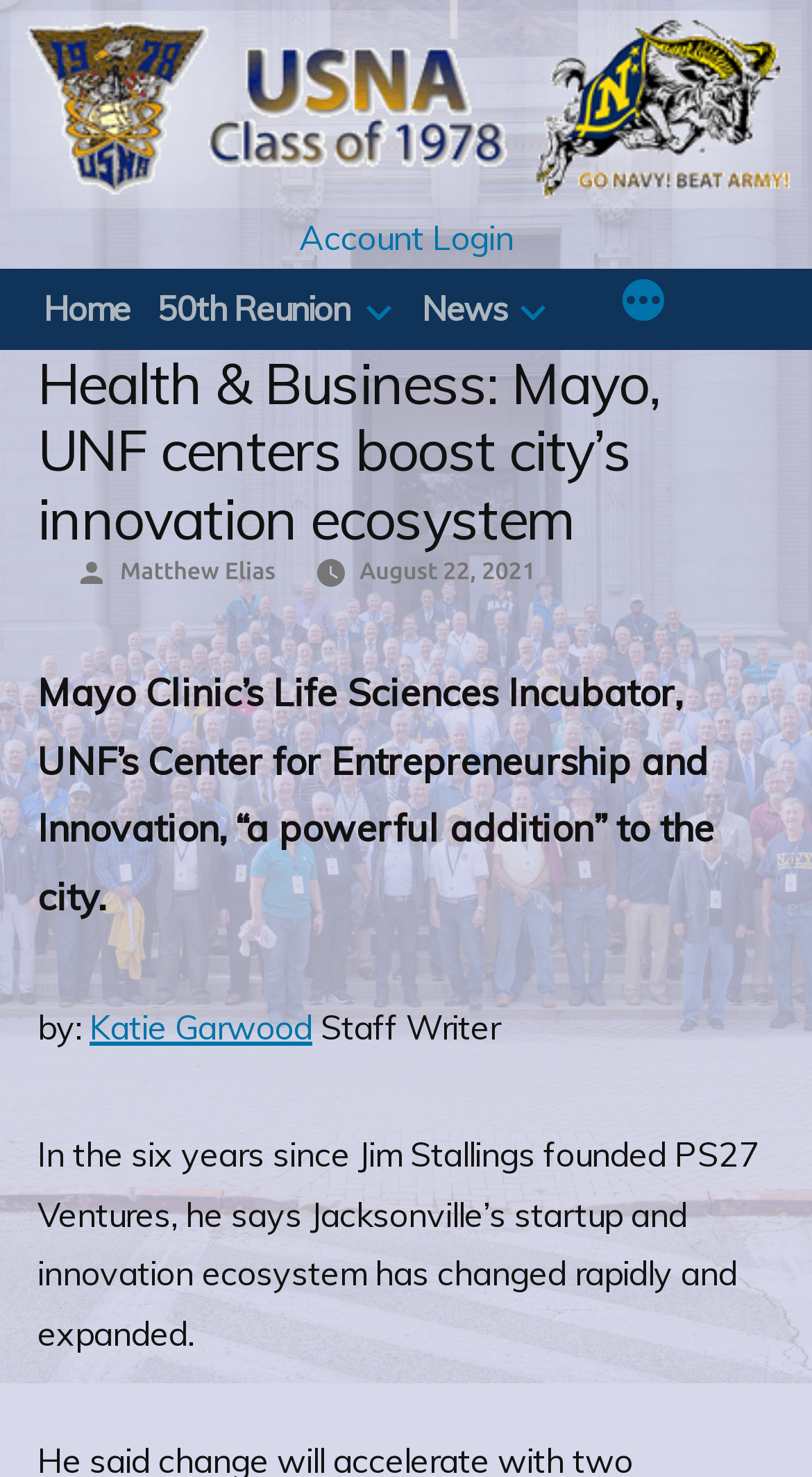Bounding box coordinates must be specified in the format (top-left x, top-left y, bottom-right x, bottom-right y). All values should be floating point numbers between 0 and 1. What are the bounding box coordinates of the UI element described as: August 22, 2021July 7, 2022

[0.443, 0.378, 0.659, 0.396]